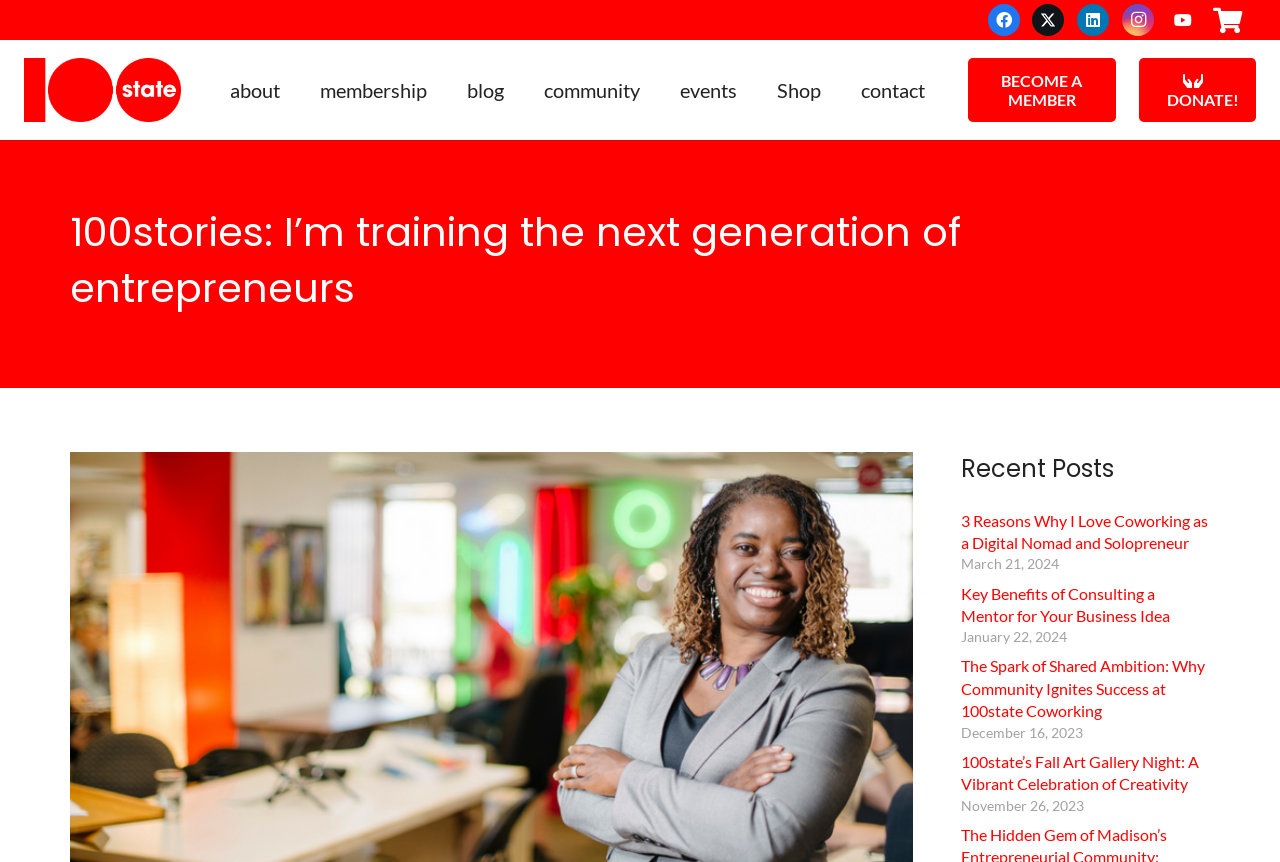What is the purpose of the 'BECOME A MEMBER' link?
Kindly offer a detailed explanation using the data available in the image.

The 'BECOME A MEMBER' link is prominently displayed on the webpage, suggesting that it is a call-to-action to join the community or become a member of the organization.